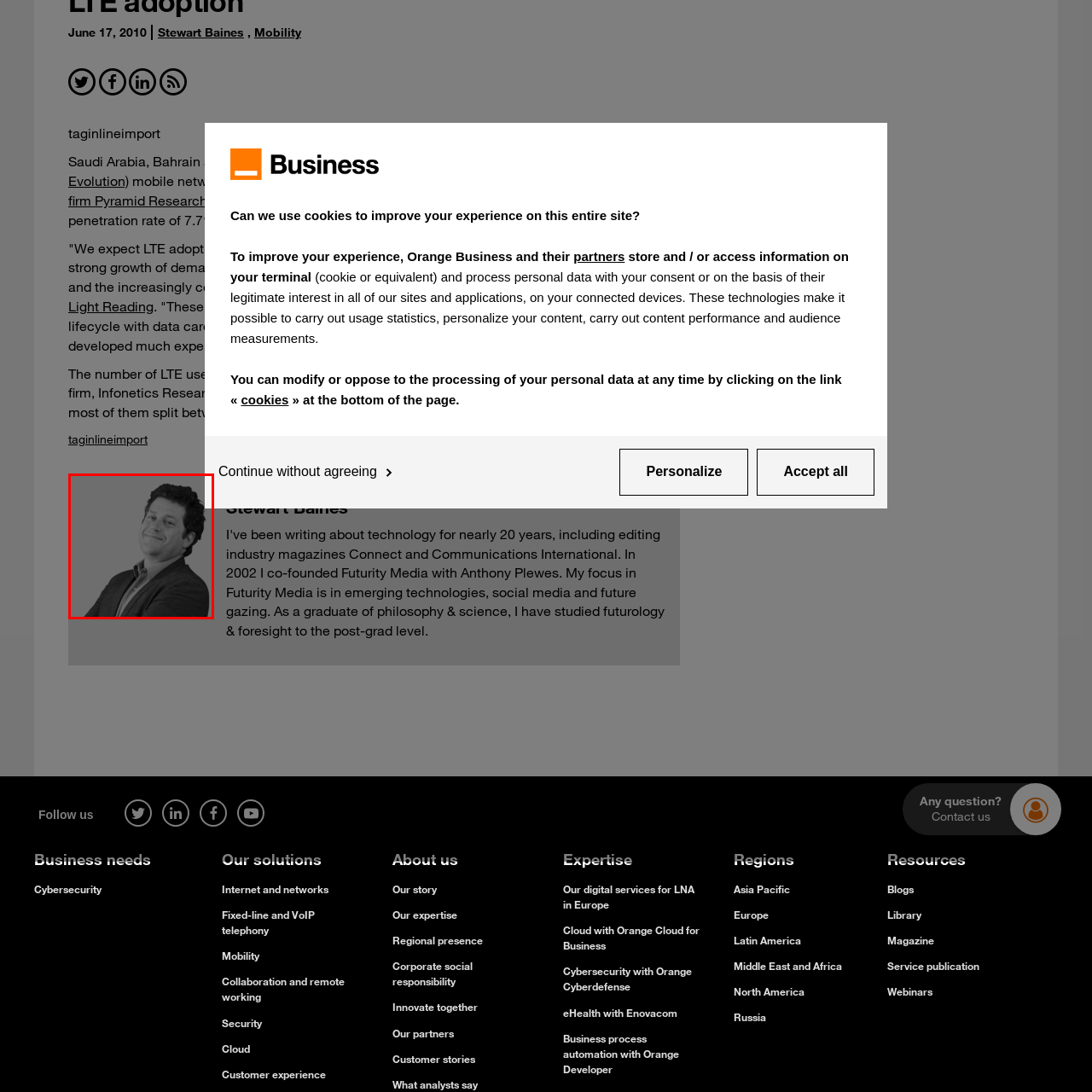What is the purpose of this portrait?
Examine the content inside the red bounding box and give a comprehensive answer to the question.

The portrait may be intended for use in an article or promotional material related to business, highlighting the person's approachability and expertise, possibly to establish credibility or build trust with clients or customers.